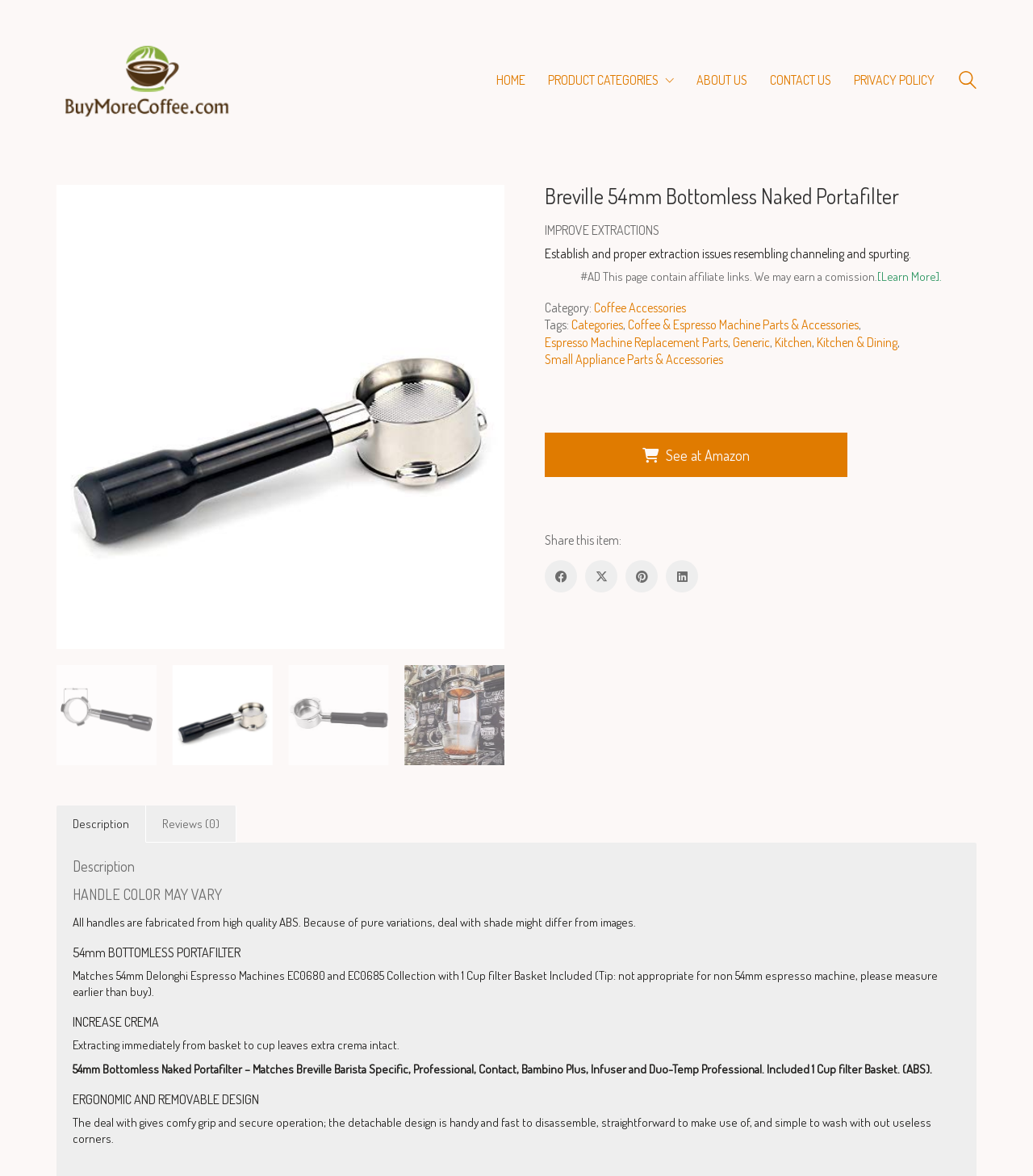Identify and provide the main heading of the webpage.

Breville 54mm Bottomless Naked Portafilter